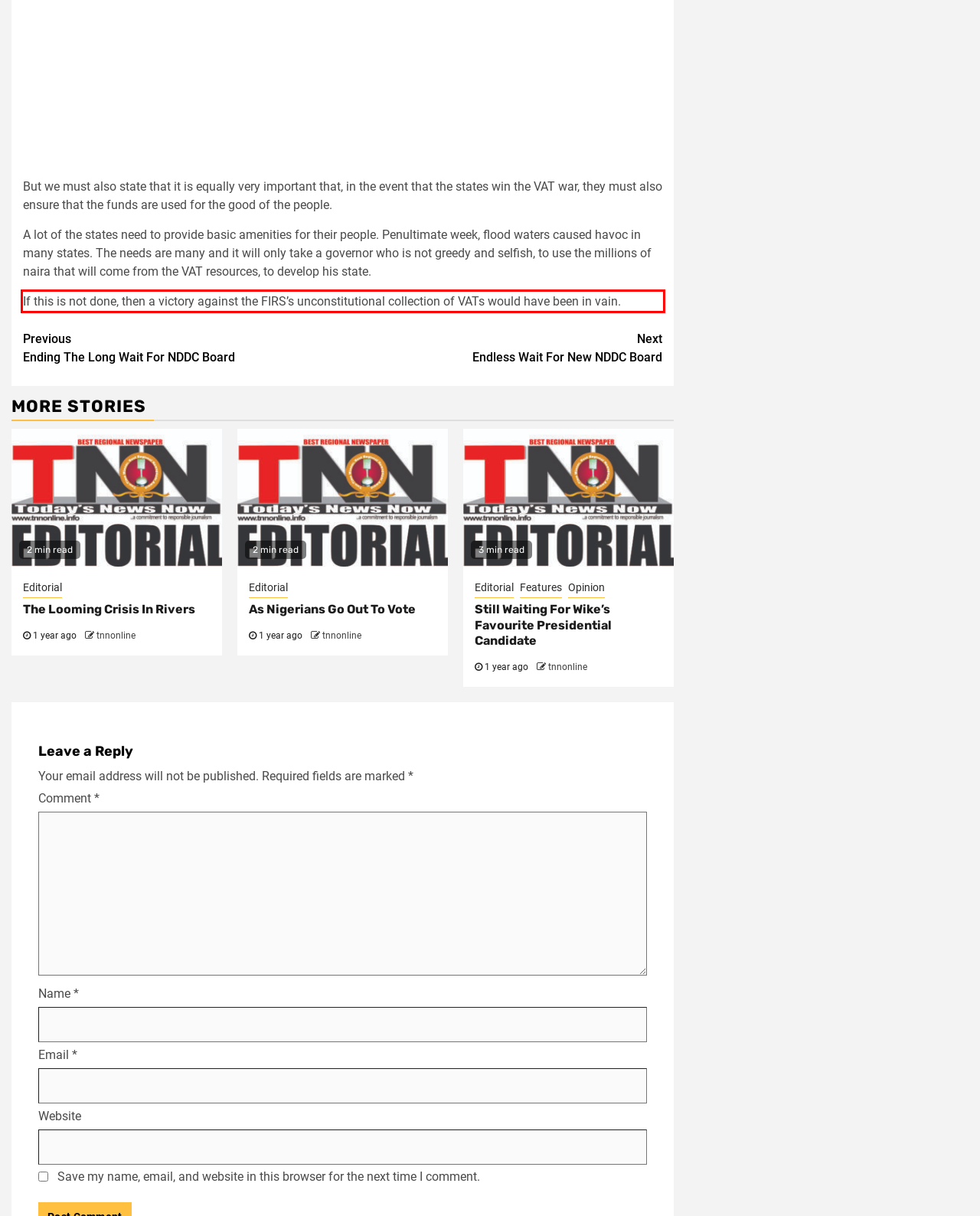You have a screenshot of a webpage with a UI element highlighted by a red bounding box. Use OCR to obtain the text within this highlighted area.

If this is not done, then a victory against the FIRS’s unconstitutional collection of VATs would have been in vain.